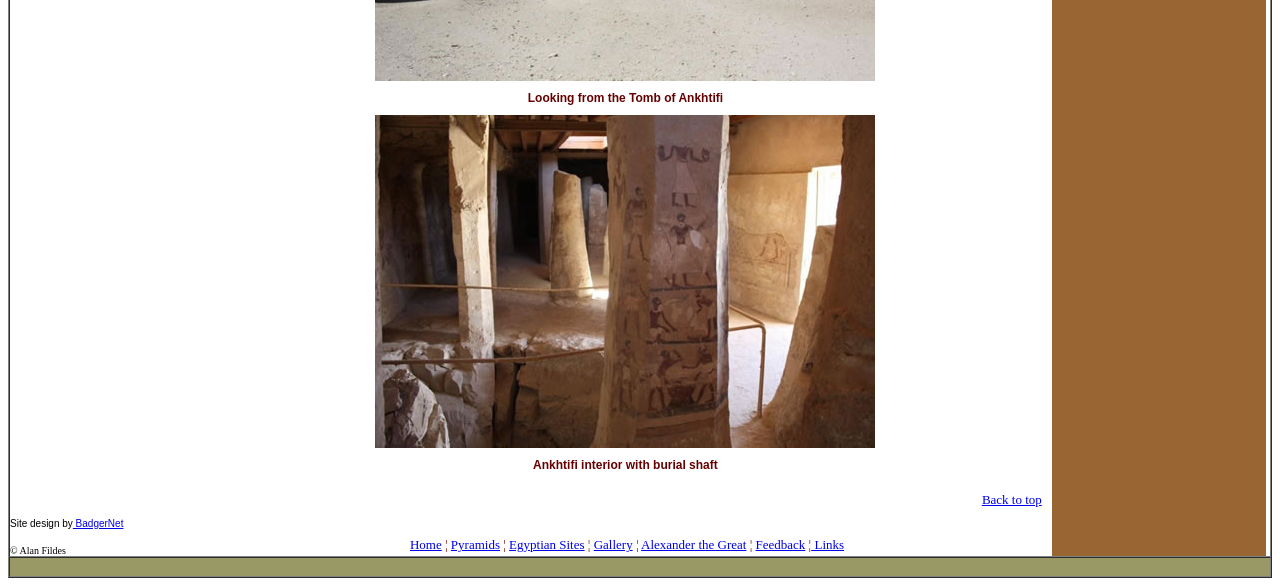What is the purpose of the link at the bottom of the page?
Please provide a comprehensive answer to the question based on the webpage screenshot.

I observed that the link is located at the bottom of the page and has the text 'Back to top', which suggests that its purpose is to allow users to quickly navigate back to the top of the page.